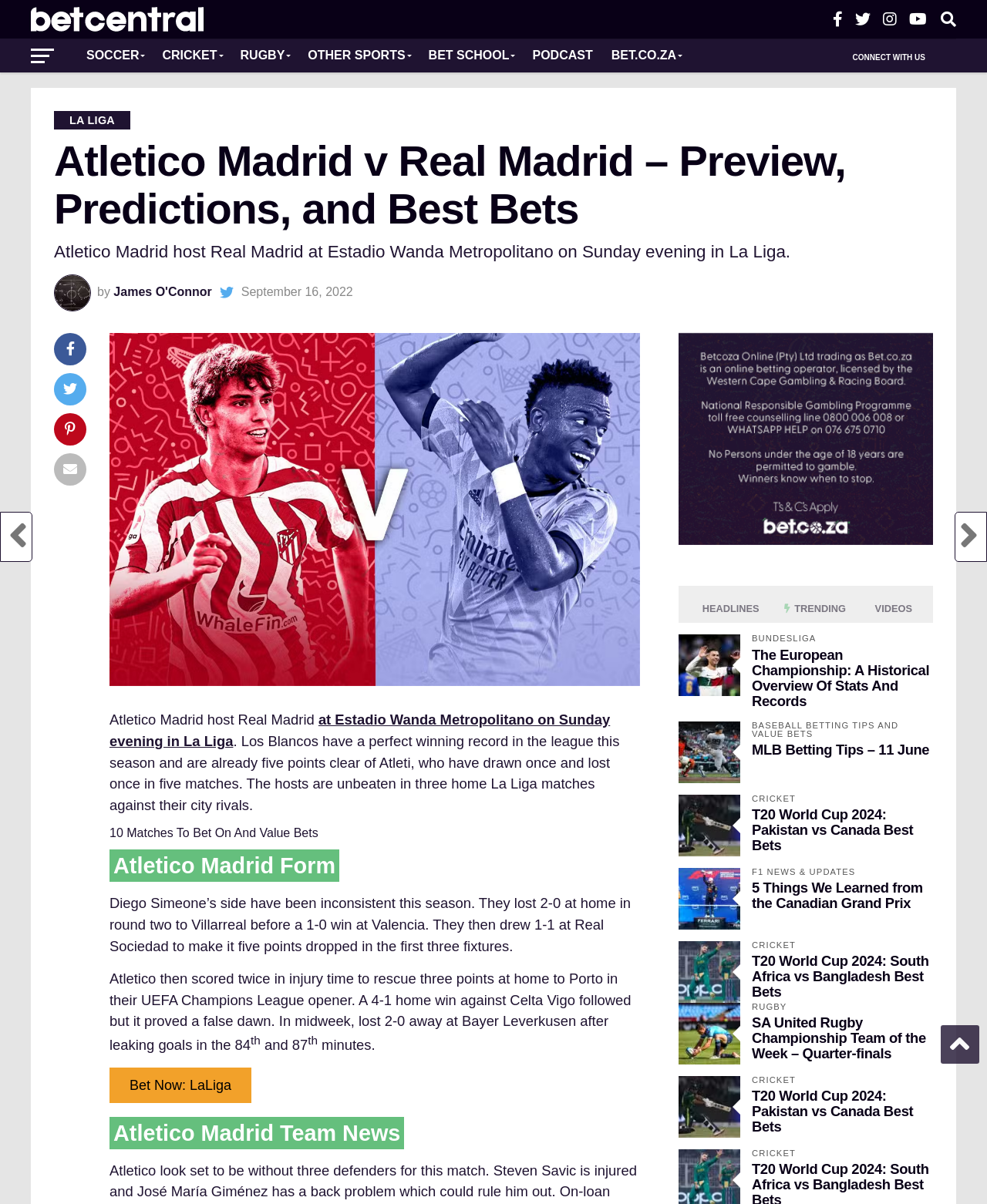What is the current league position of Atletico Madrid?
Please provide a full and detailed response to the question.

The answer can be inferred from the text 'The hosts are unbeaten in three home La Liga matches against their city rivals.' which suggests that Atletico Madrid is unbeaten in three home La Liga matches, but the exact position is not specified.